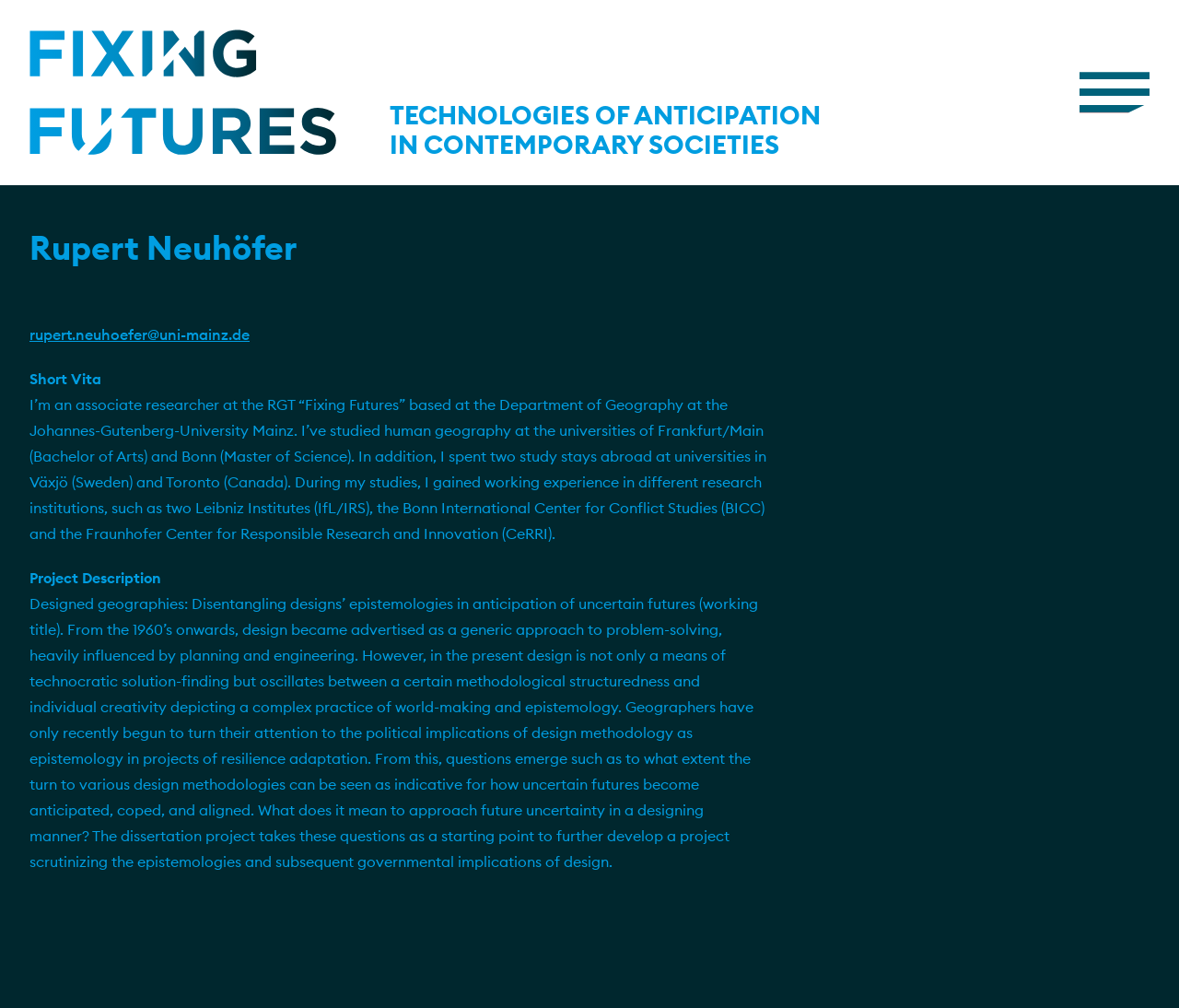What is the email address of the researcher? Using the information from the screenshot, answer with a single word or phrase.

rupert.neuhoefer@uni-mainz.de